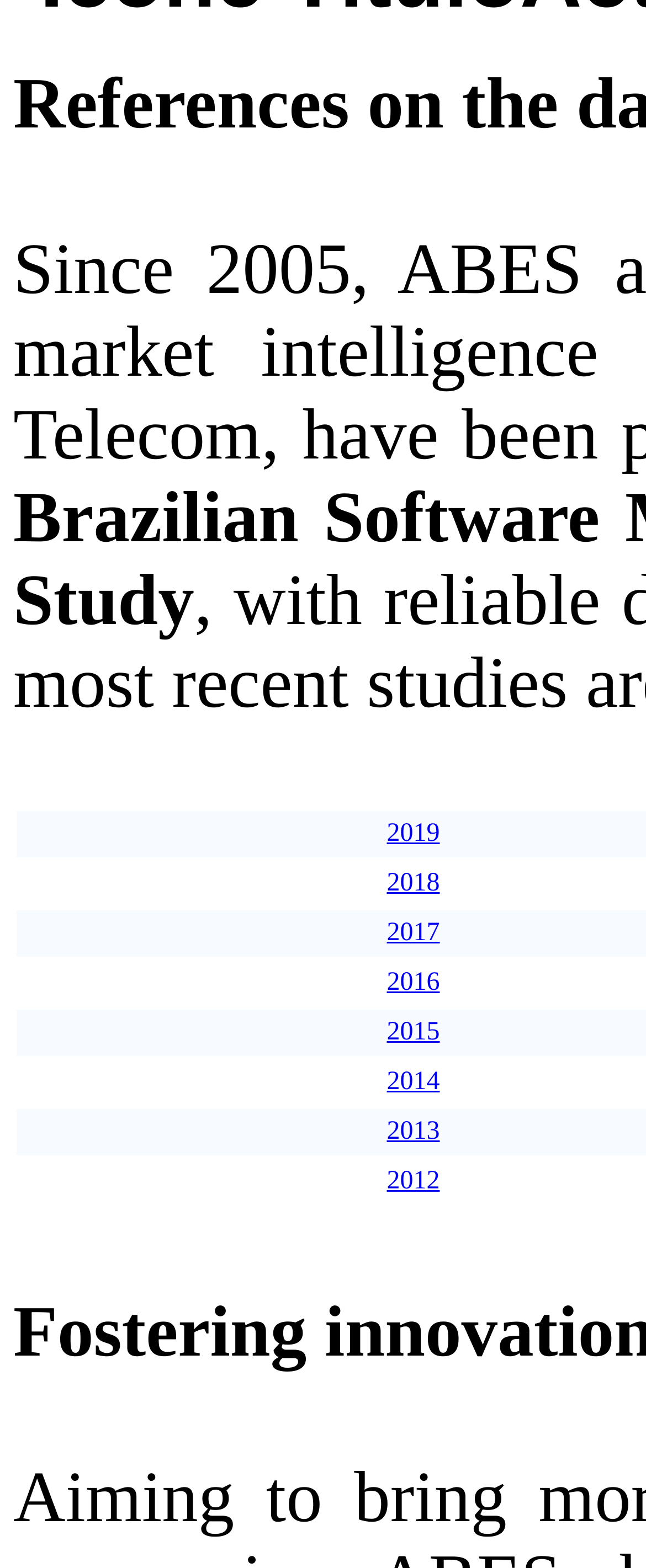Kindly determine the bounding box coordinates for the area that needs to be clicked to execute this instruction: "view 2015".

[0.599, 0.649, 0.681, 0.667]